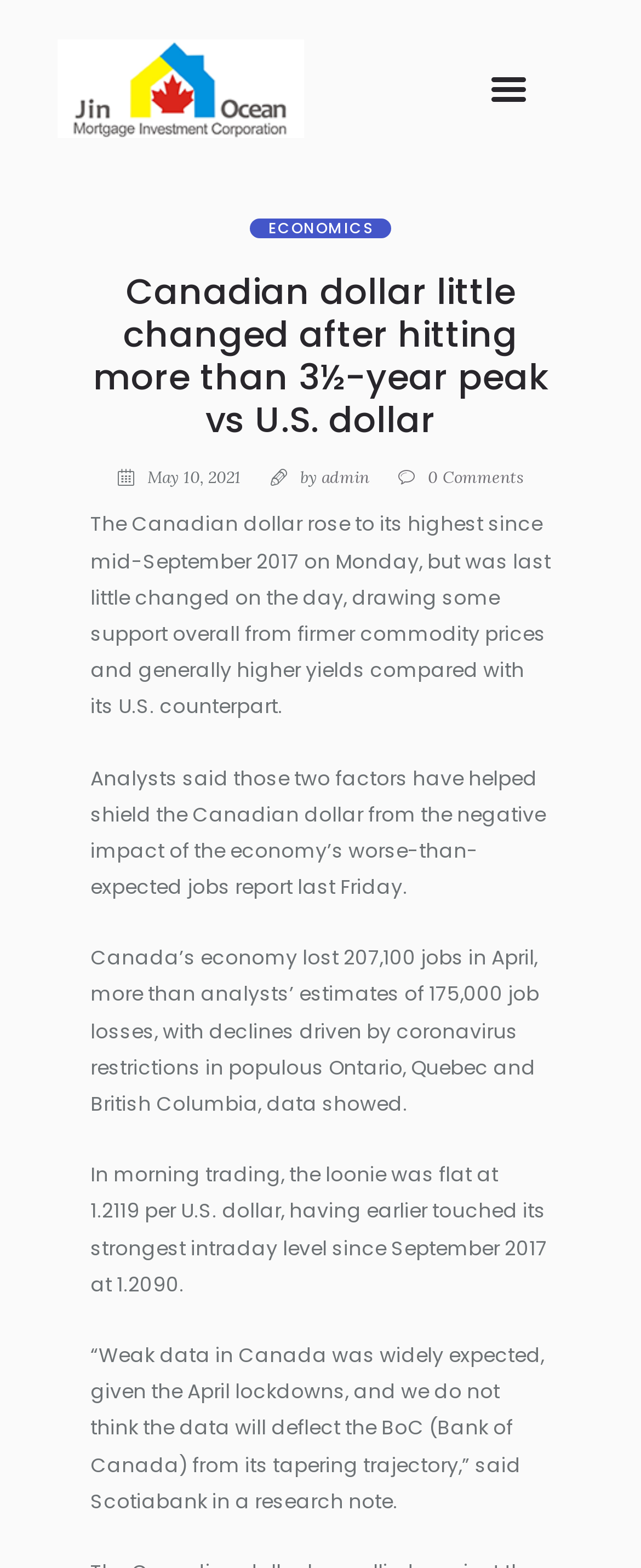What is the date of the article?
Based on the image, answer the question in a detailed manner.

I found the date of the article by looking at the StaticText element with the text 'May 10, 2021' which is located at [0.23, 0.298, 0.376, 0.312] and is a child of the Root Element.